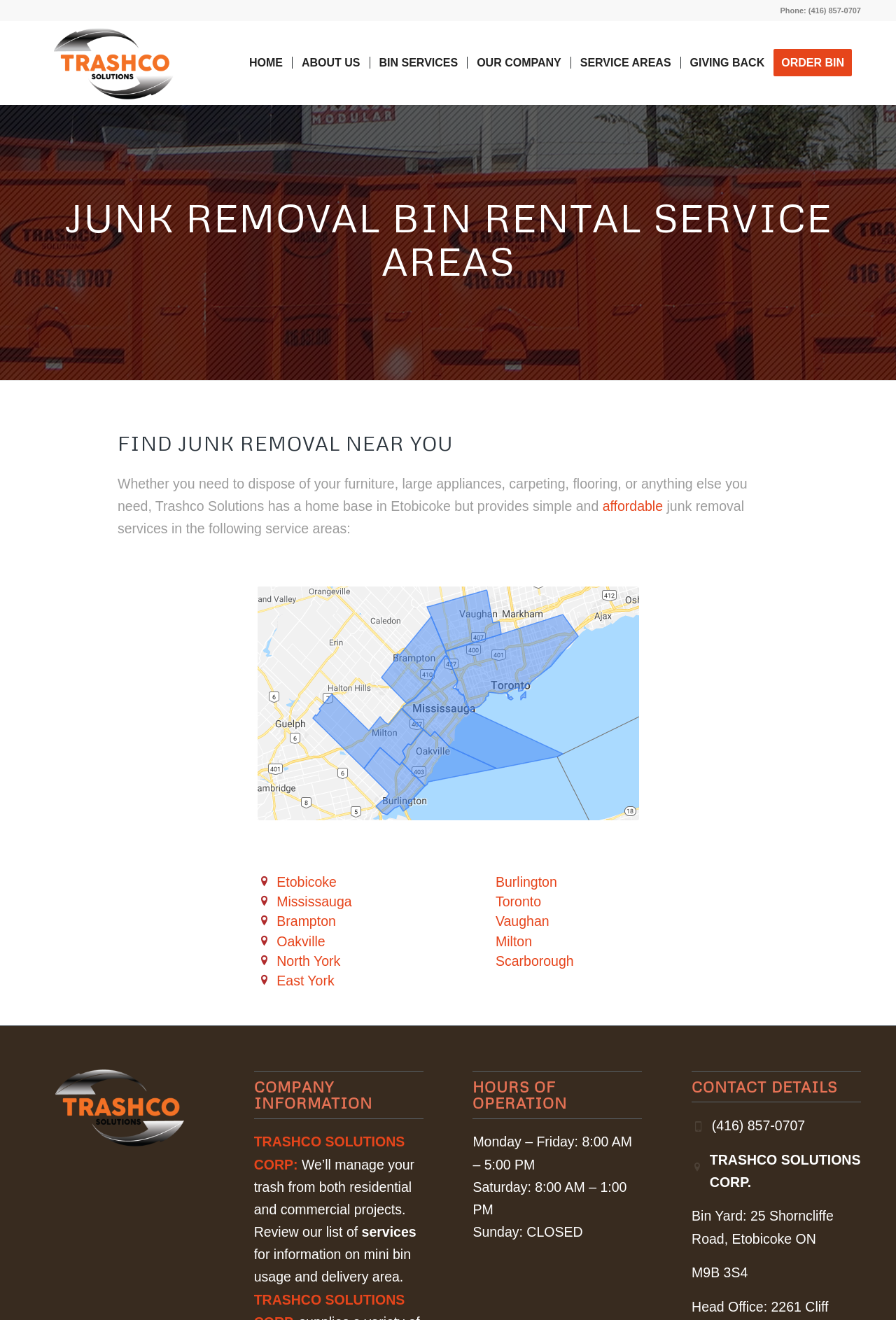What is the company name? Look at the image and give a one-word or short phrase answer.

TRASHCO SOLUTIONS CORP.